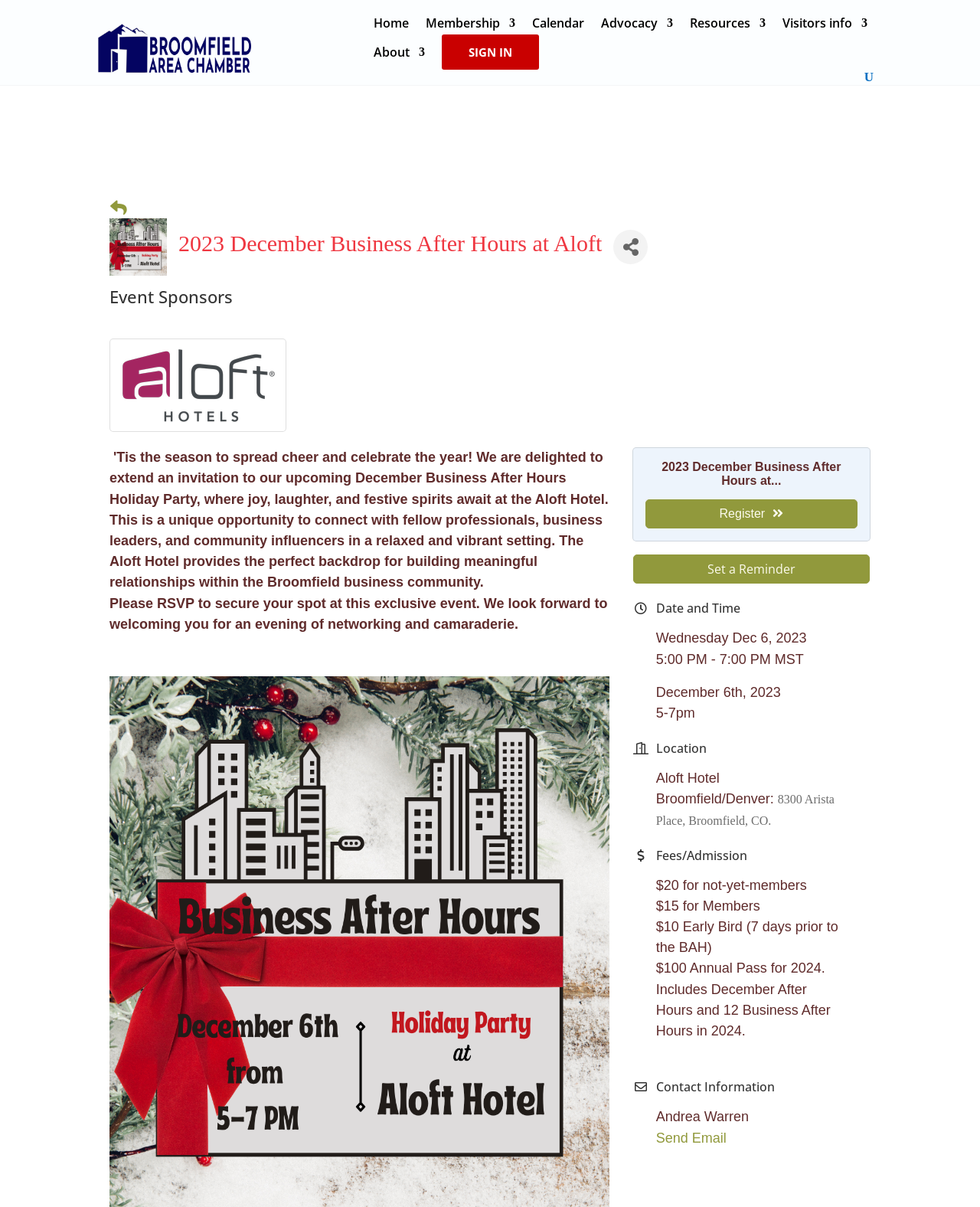Extract the bounding box coordinates for the UI element described as: "Home".

[0.381, 0.015, 0.417, 0.029]